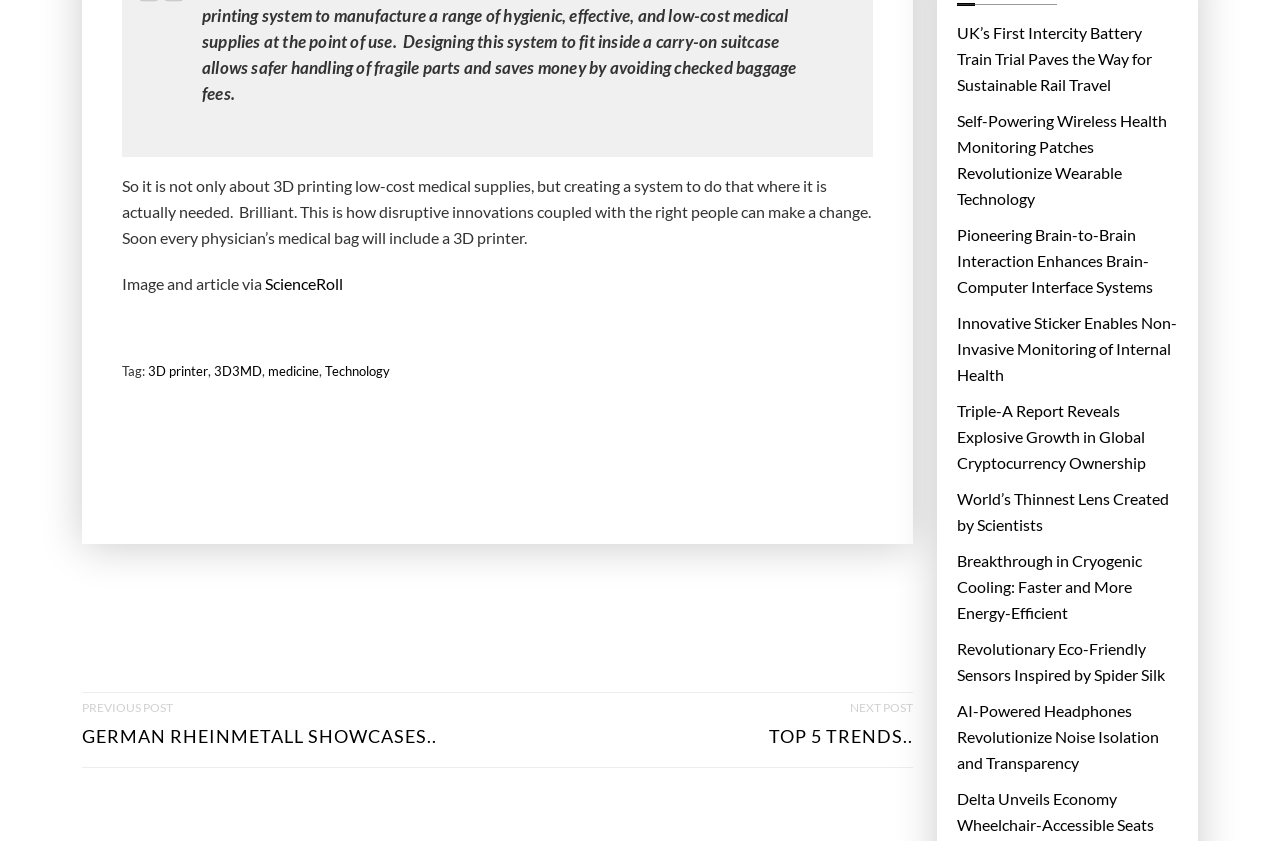Locate the bounding box coordinates of the clickable region to complete the following instruction: "Visit the ScienceRoll website."

[0.207, 0.322, 0.268, 0.353]